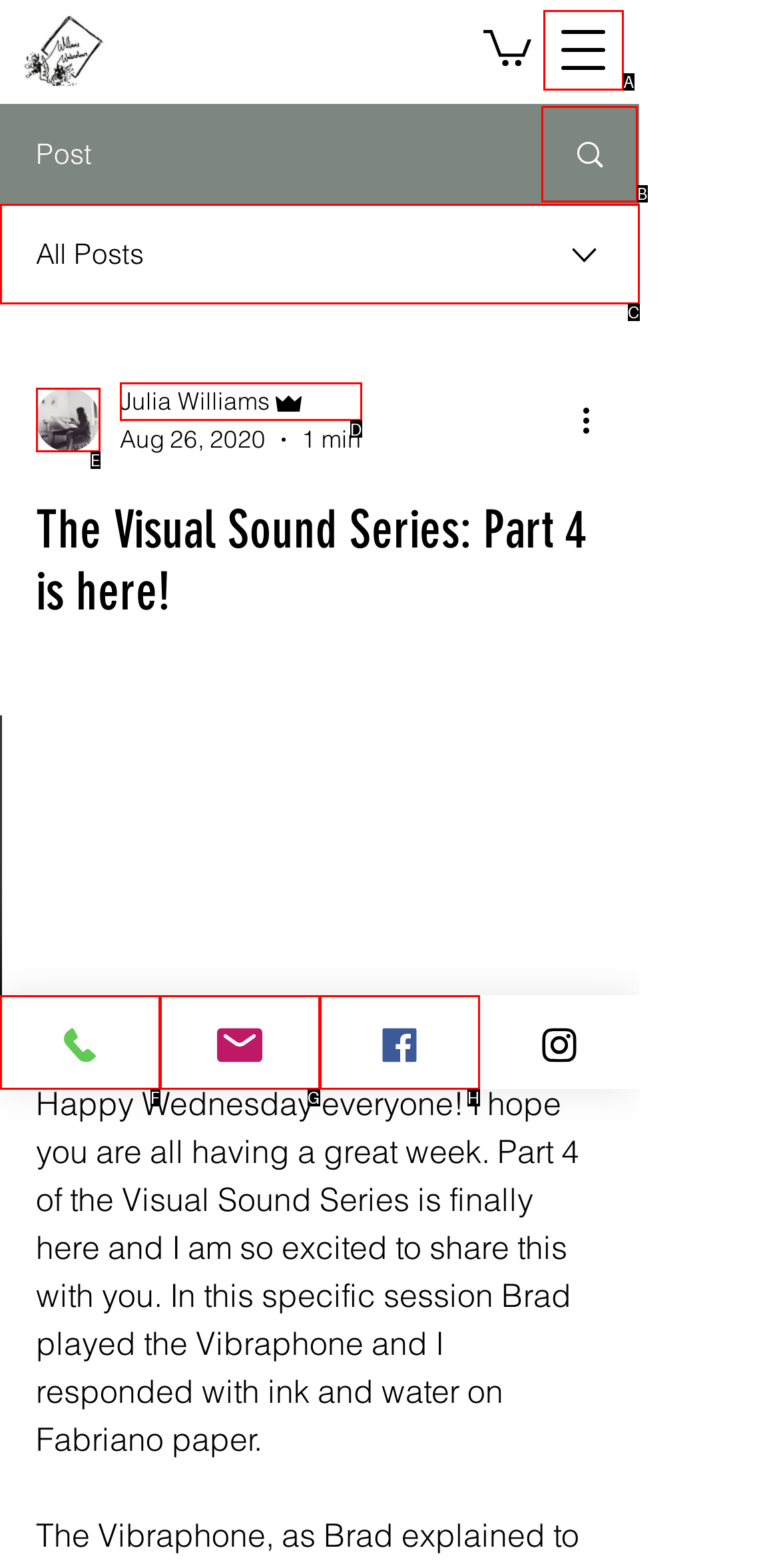Which option best describes: parent_node: Julia Williams
Respond with the letter of the appropriate choice.

E